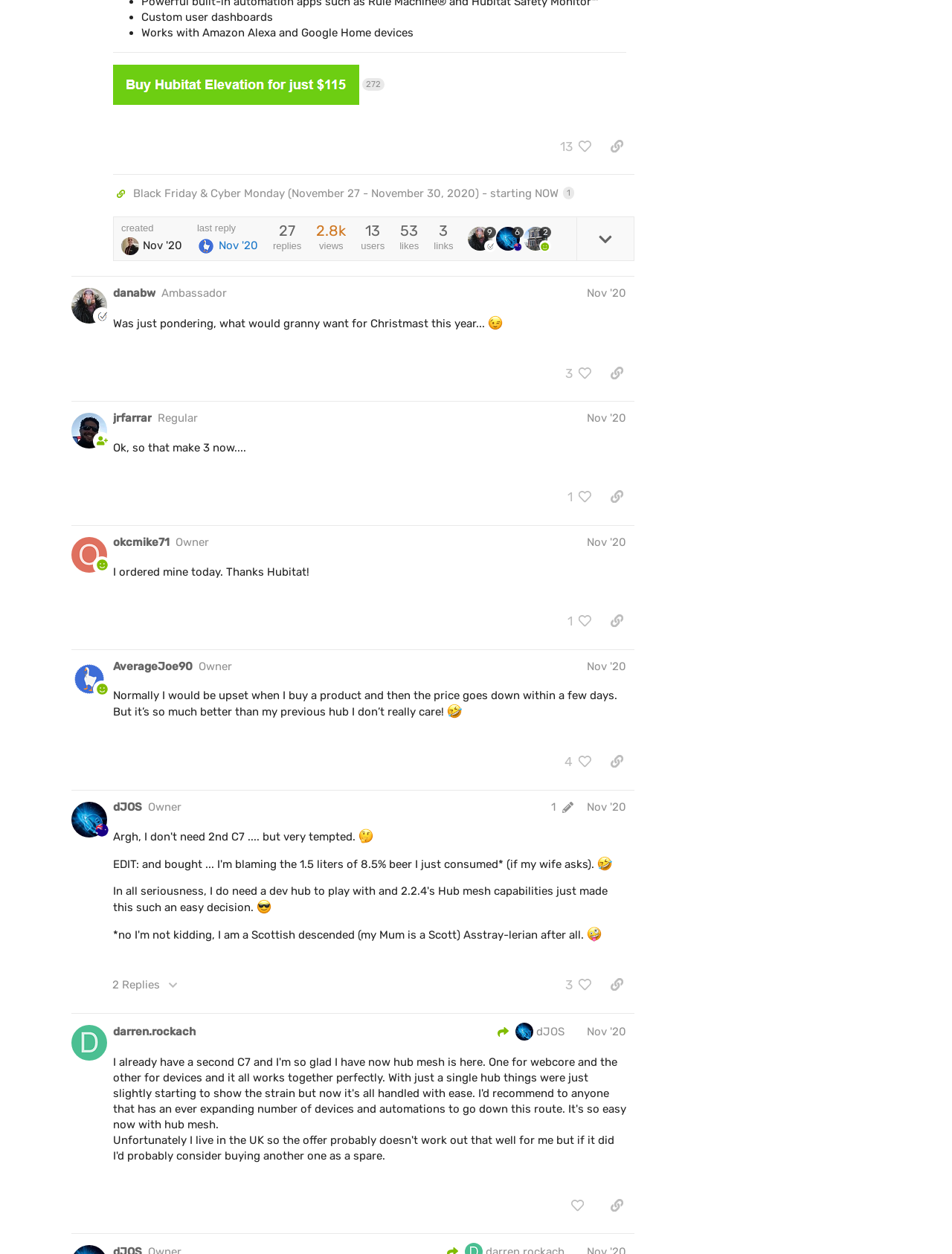Extract the bounding box coordinates of the UI element described: "4". Provide the coordinates in the format [left, top, right, bottom] with values ranging from 0 to 1.

[0.585, 0.597, 0.625, 0.618]